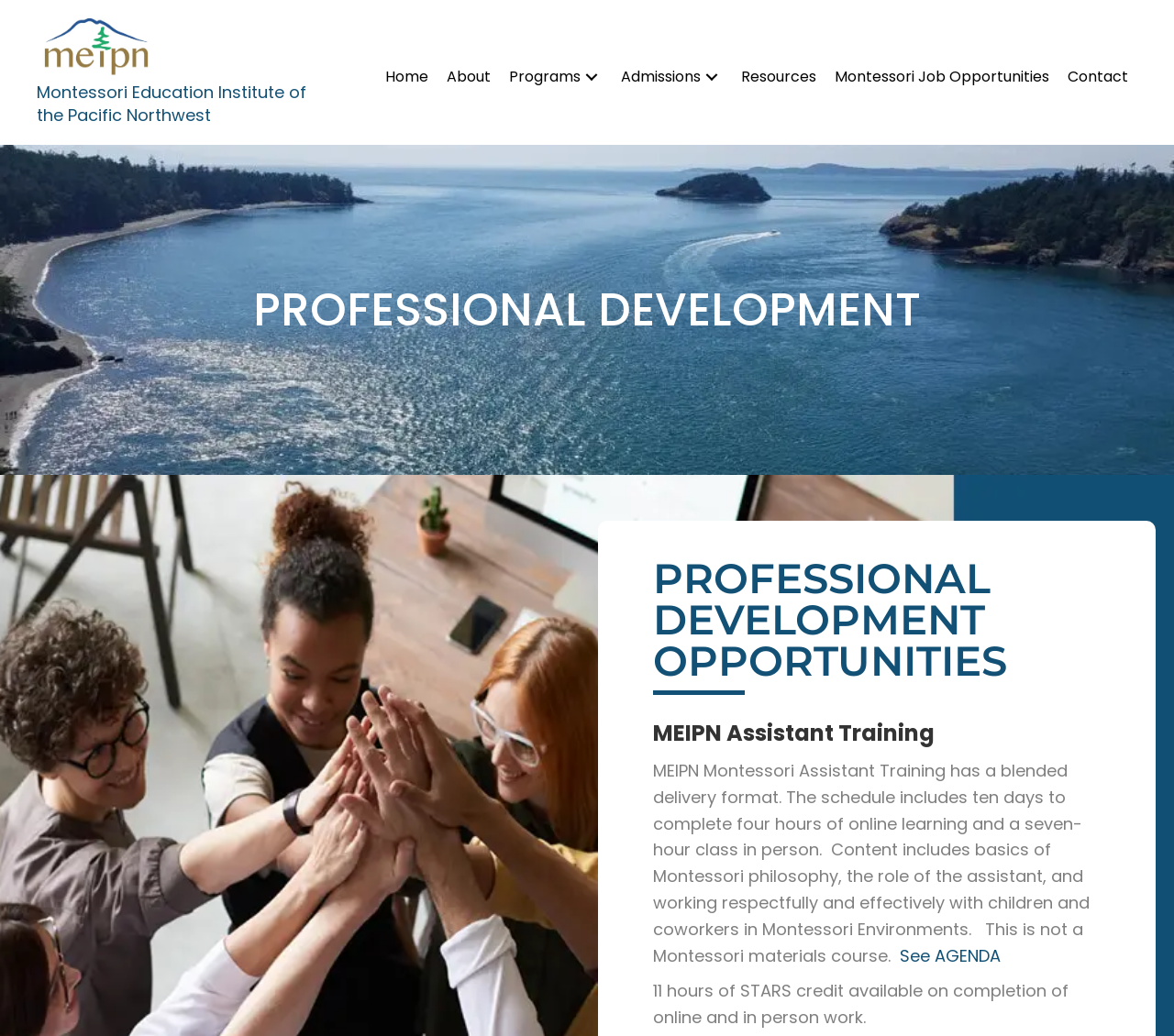Generate a comprehensive description of the webpage.

The webpage is about the Montessori Education Institute of the Pacific Northwest, which offers professional development opportunities. At the top left corner, there is a logo and a link to the institute's homepage. Below the logo, there is a heading with the institute's name. 

To the right of the logo, there is a navigation menu with links to different sections of the website, including Home, About, Programs, Admissions, Resources, Montessori Job Opportunities, and Contact. 

Below the navigation menu, there is a section dedicated to professional development opportunities. The section is divided into three parts. The first part has a heading "PROFESSIONAL DEVELOPMENT" and a subheading "PROFESSIONAL DEVELOPMENT OPPORTUNITIES" with a link to more information. 

The second part has a heading "MEIPN Assistant Training" and a description of the training program, which includes online learning and in-person classes. The program covers the basics of Montessori philosophy, the role of the assistant, and working with children and coworkers in Montessori environments. 

The third part has a link to see the agenda of the training program and a note that 11 hours of STARS credit are available upon completion of the online and in-person work.